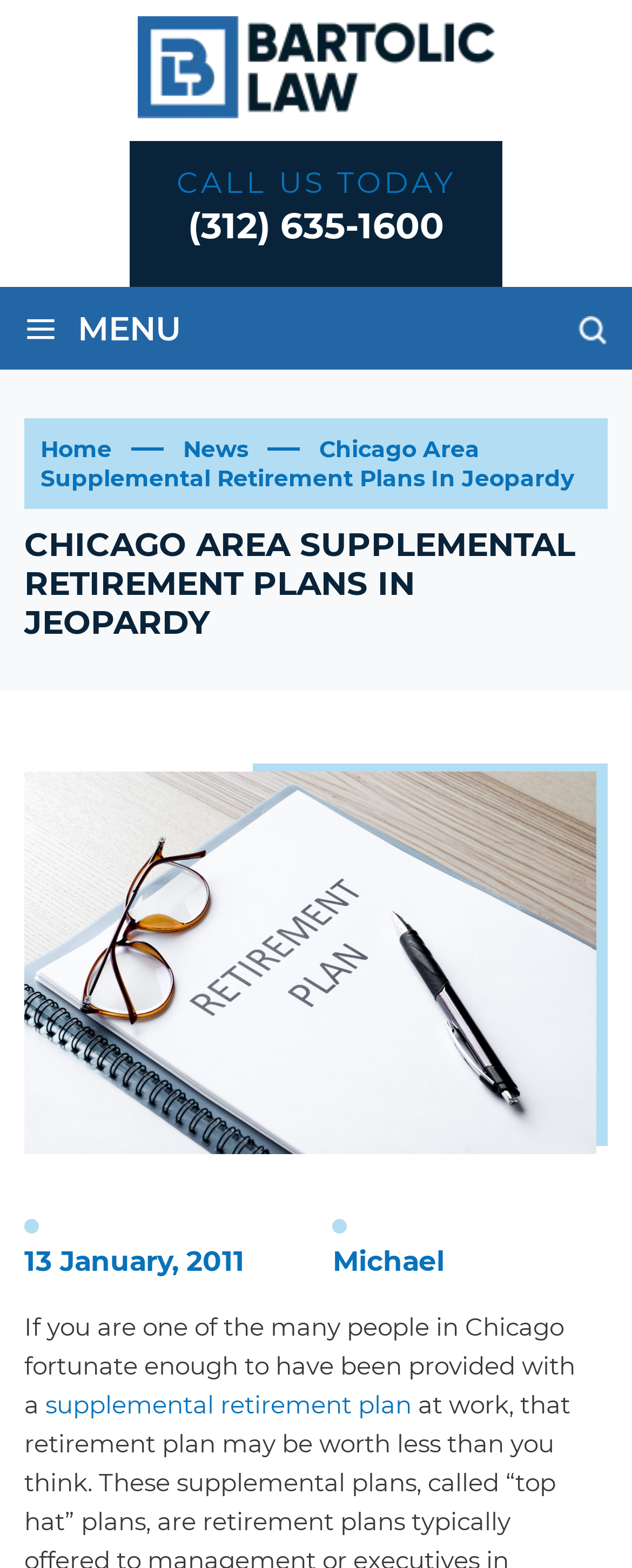What is the phone number to call? Observe the screenshot and provide a one-word or short phrase answer.

(312) 635-1600